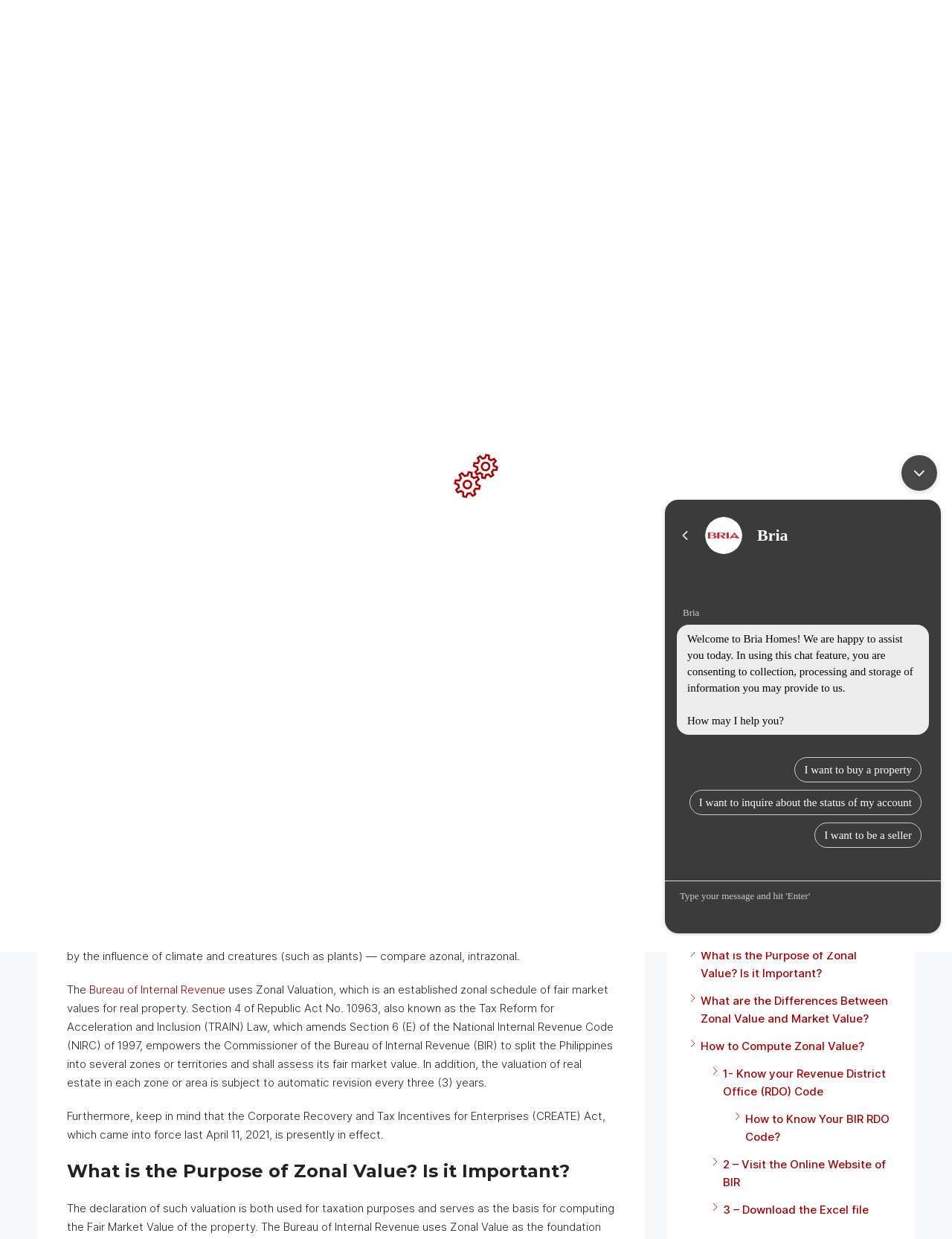Could you provide the bounding box coordinates for the portion of the screen to click to complete this instruction: "Search for something"?

[0.724, 0.61, 0.864, 0.635]